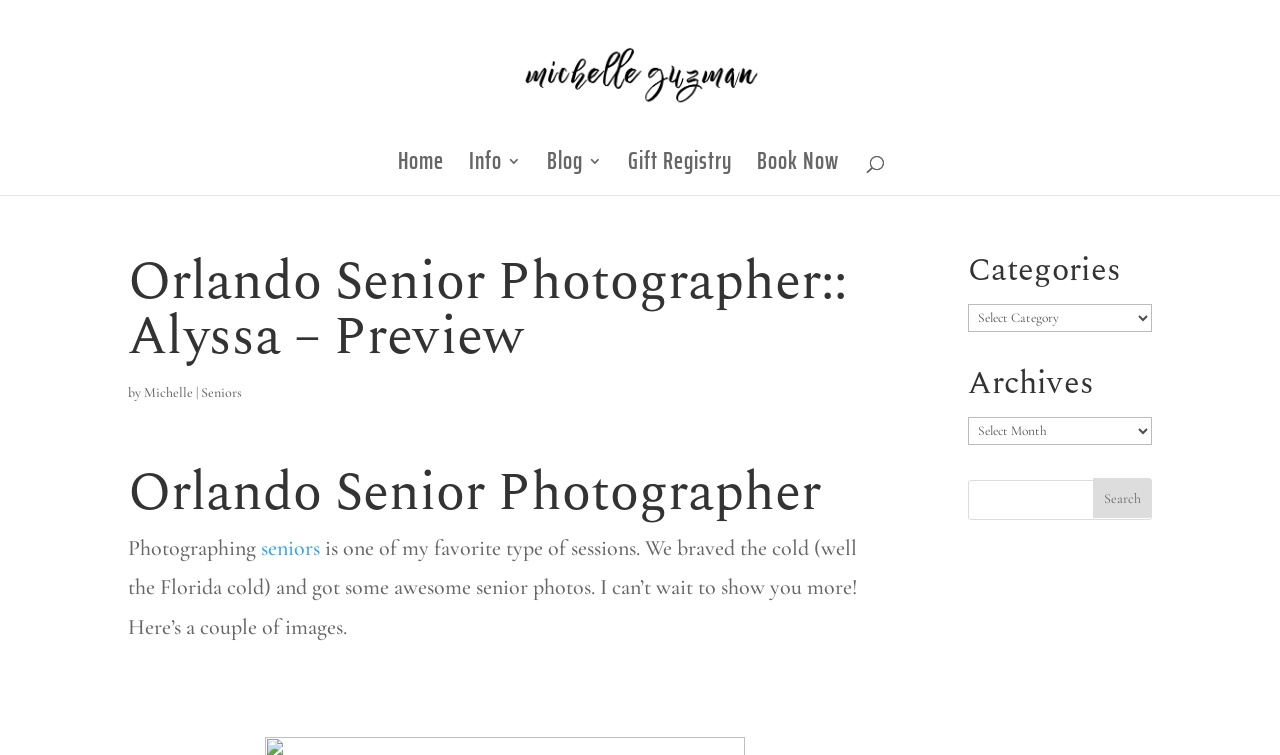Find and indicate the bounding box coordinates of the region you should select to follow the given instruction: "Search for something".

[0.756, 0.633, 0.9, 0.688]